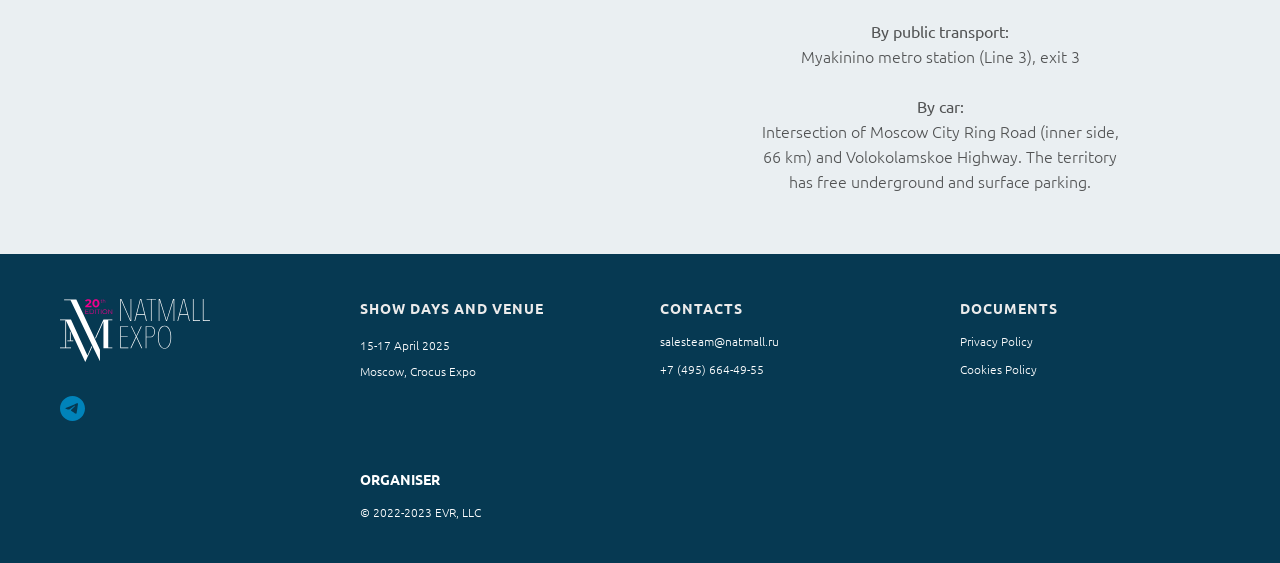Bounding box coordinates are given in the format (top-left x, top-left y, bottom-right x, bottom-right y). All values should be floating point numbers between 0 and 1. Provide the bounding box coordinate for the UI element described as: alt="Show Days and Venue"

[0.047, 0.531, 0.164, 0.643]